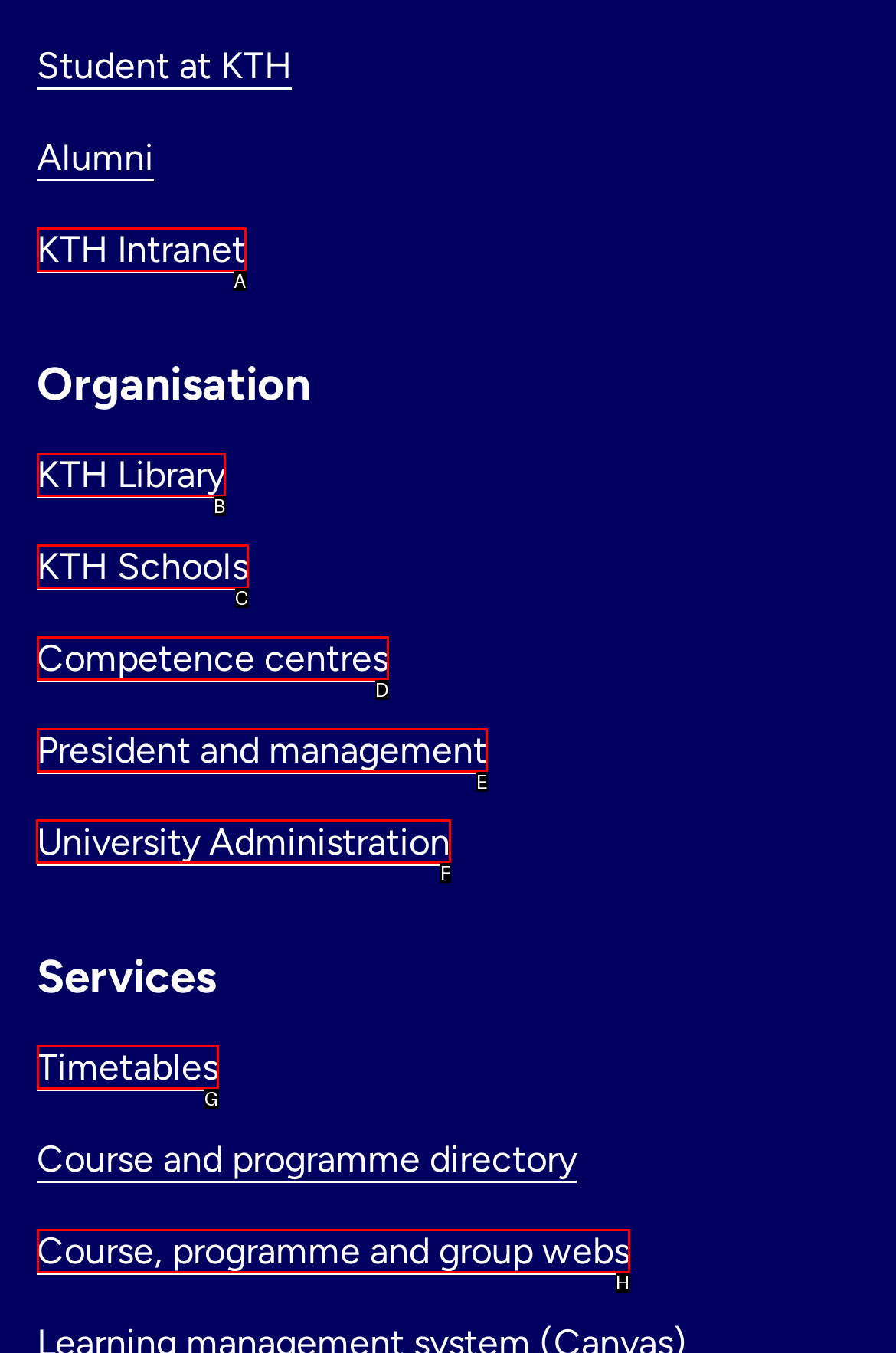Which HTML element should be clicked to complete the following task: Visit University Administration?
Answer with the letter corresponding to the correct choice.

F